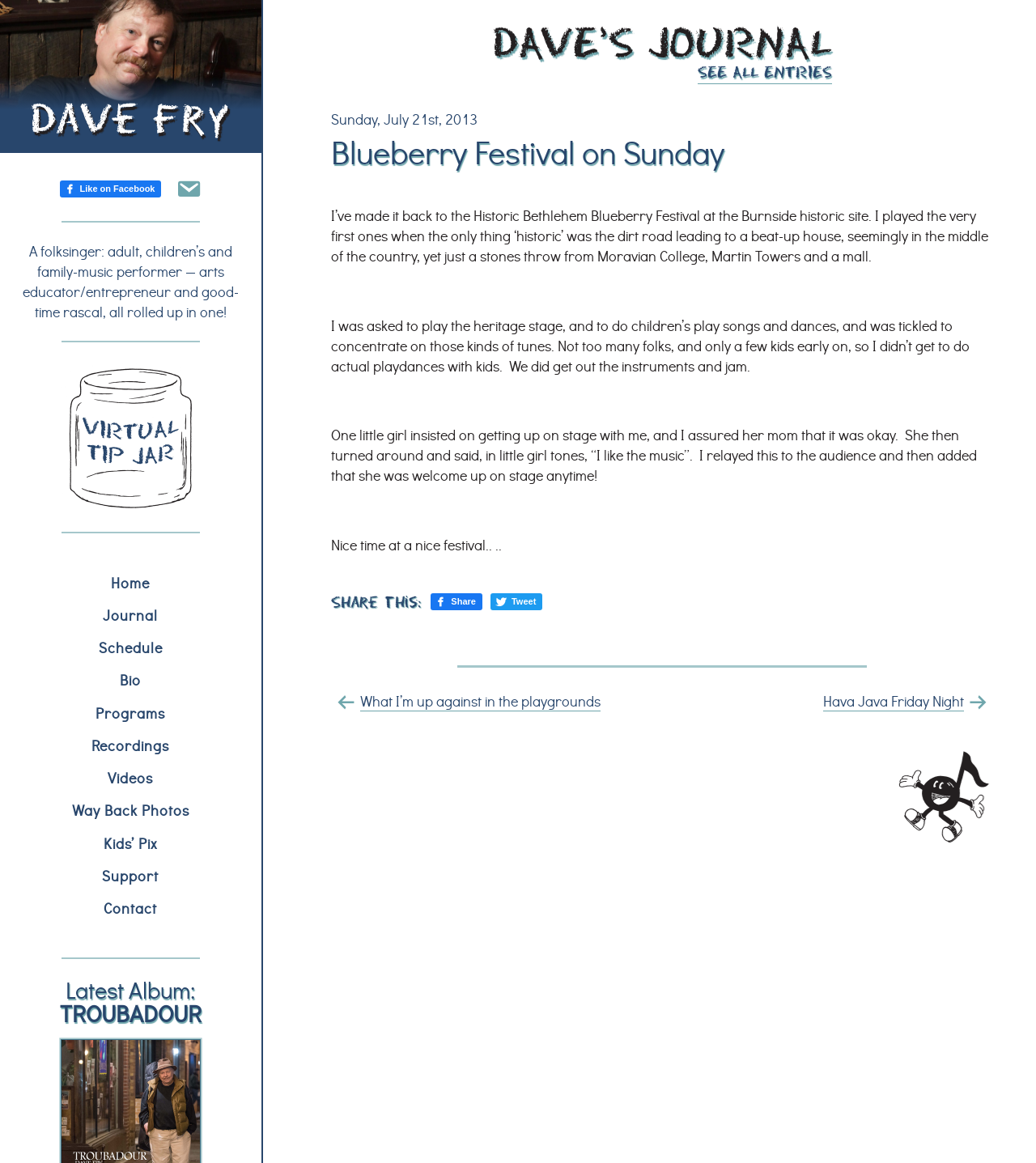Create a full and detailed caption for the entire webpage.

The webpage is about Dave Fry Music, a folksinger and music performer. At the top, there is a link to Dave Fry's Facebook page and an email address. Below that, there is a brief description of Dave Fry's profession and personality.

On the left side, there is a navigation menu with links to different sections of the website, including Home, Journal, Schedule, Bio, Programs, Recordings, Videos, Way Back Photos, Kids' Pix, Support, and Contact.

The main content of the webpage is an article about Dave Fry's experience at the Historic Bethlehem Blueberry Festival. The article is divided into sections, with headings and paragraphs of text. The first section has a heading "Blueberry Festival on Sunday" and describes Dave Fry's return to the festival, where he played at the heritage stage and performed children's play songs and dances. The text also mentions that he didn't get to do actual playdances with kids, but they did get to jam with instruments.

The next section describes a little girl who insisted on getting up on stage with Dave Fry, and he assured her mom that it was okay. The girl said she liked the music, and Dave Fry relayed this to the audience, inviting her to come up on stage anytime.

At the bottom of the webpage, there is a footer section with links to share the article on social media, including Facebook and Twitter.